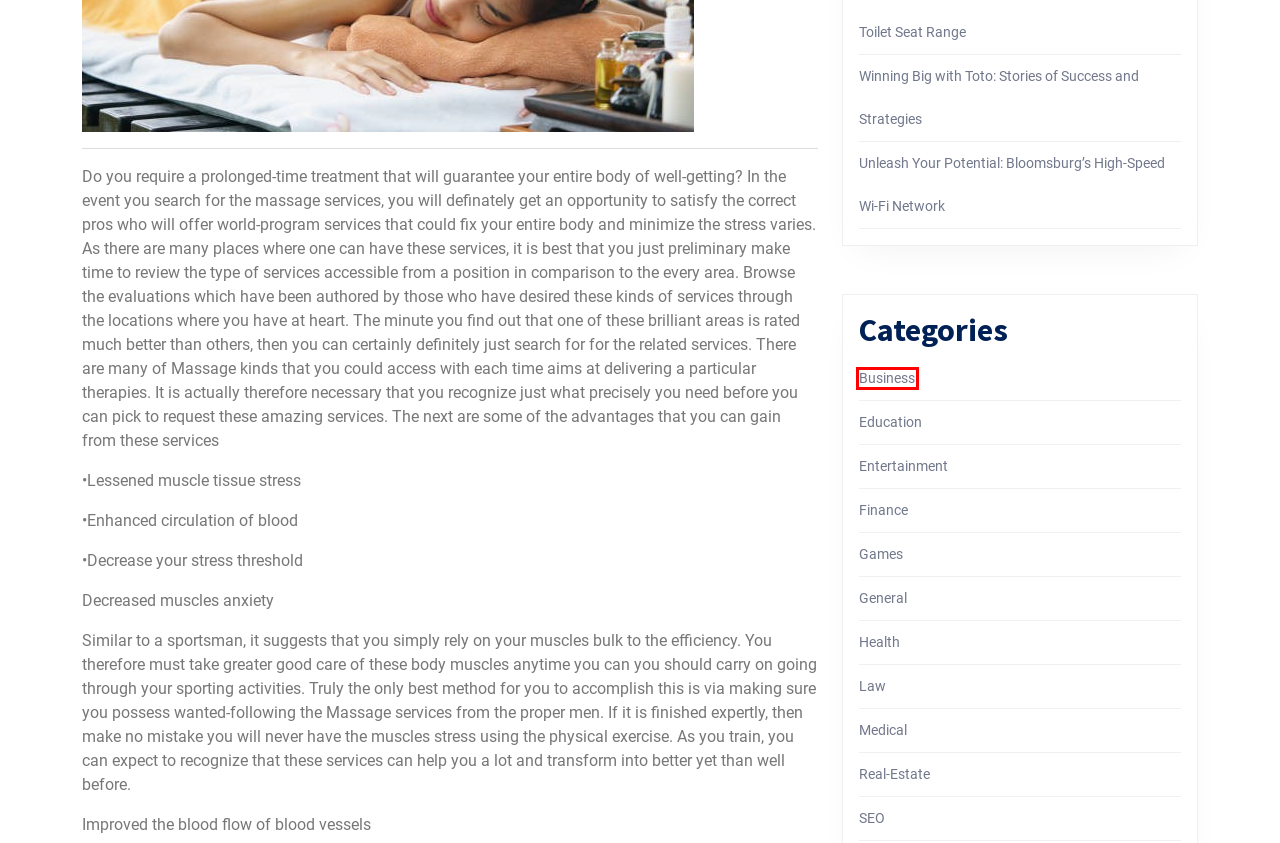You have a screenshot of a webpage with an element surrounded by a red bounding box. Choose the webpage description that best describes the new page after clicking the element inside the red bounding box. Here are the candidates:
A. Finance – Lost in the Crowd
B. Entertainment – Lost in the Crowd
C. Games – Lost in the Crowd
D. Medical – Lost in the Crowd
E. Business – Lost in the Crowd
F. Education – Lost in the Crowd
G. General – Lost in the Crowd
H. Health – Lost in the Crowd

E